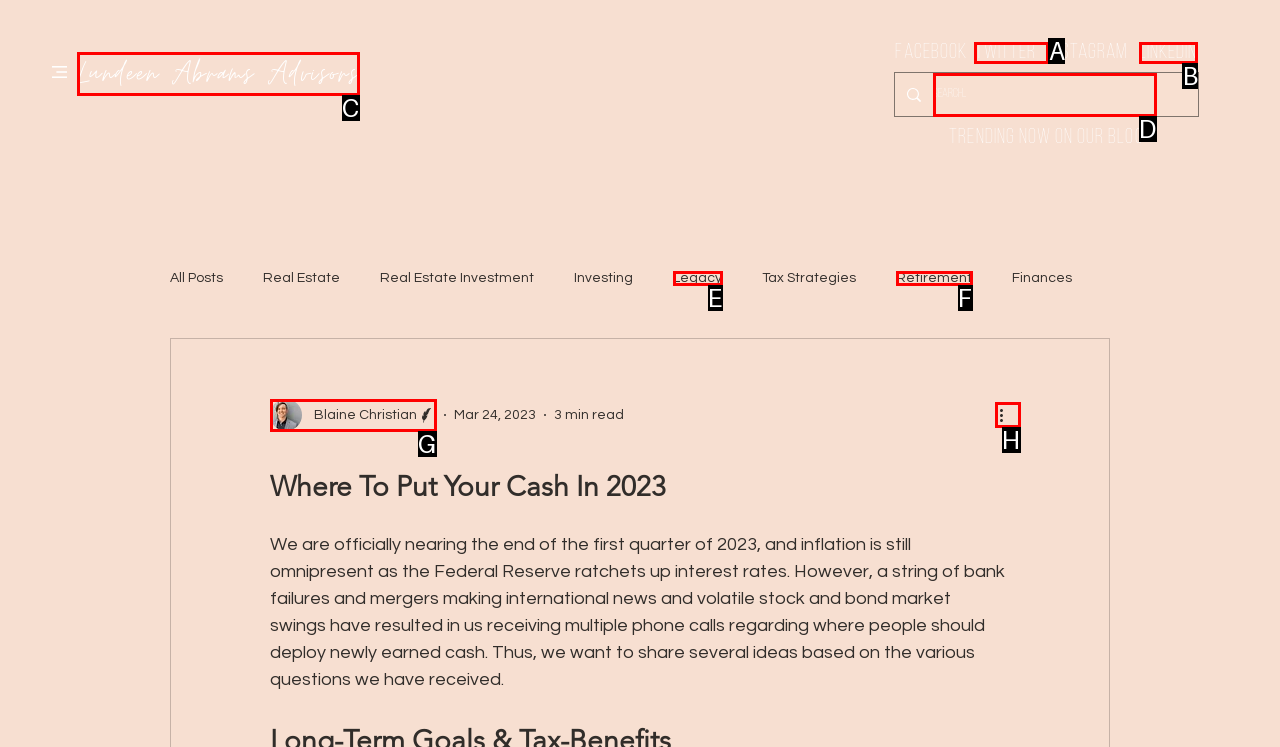Select the option I need to click to accomplish this task: Explore more actions
Provide the letter of the selected choice from the given options.

H